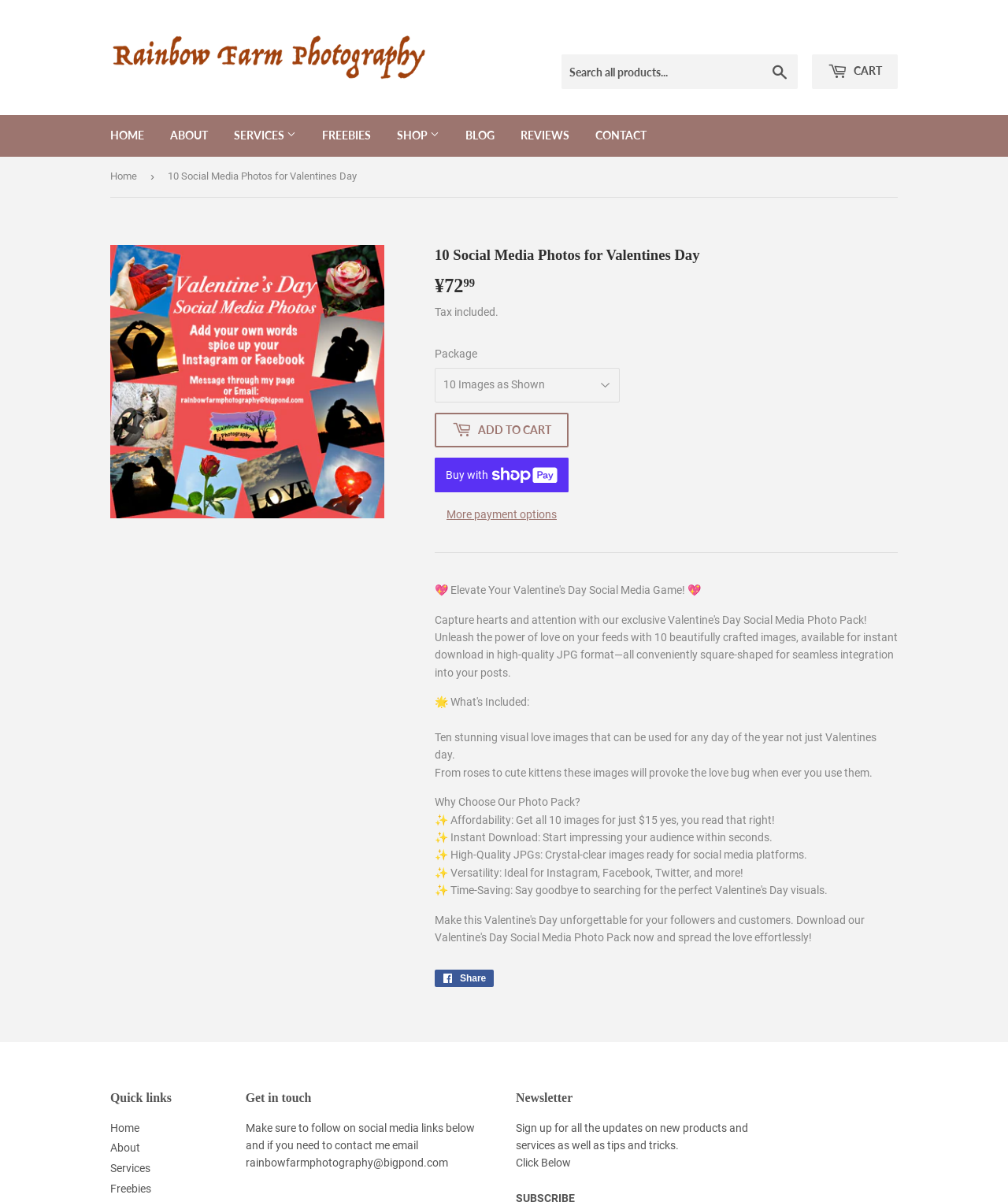Answer the question below in one word or phrase:
How many images are included in the 10 Social Media Photos for Valentines Day package?

10